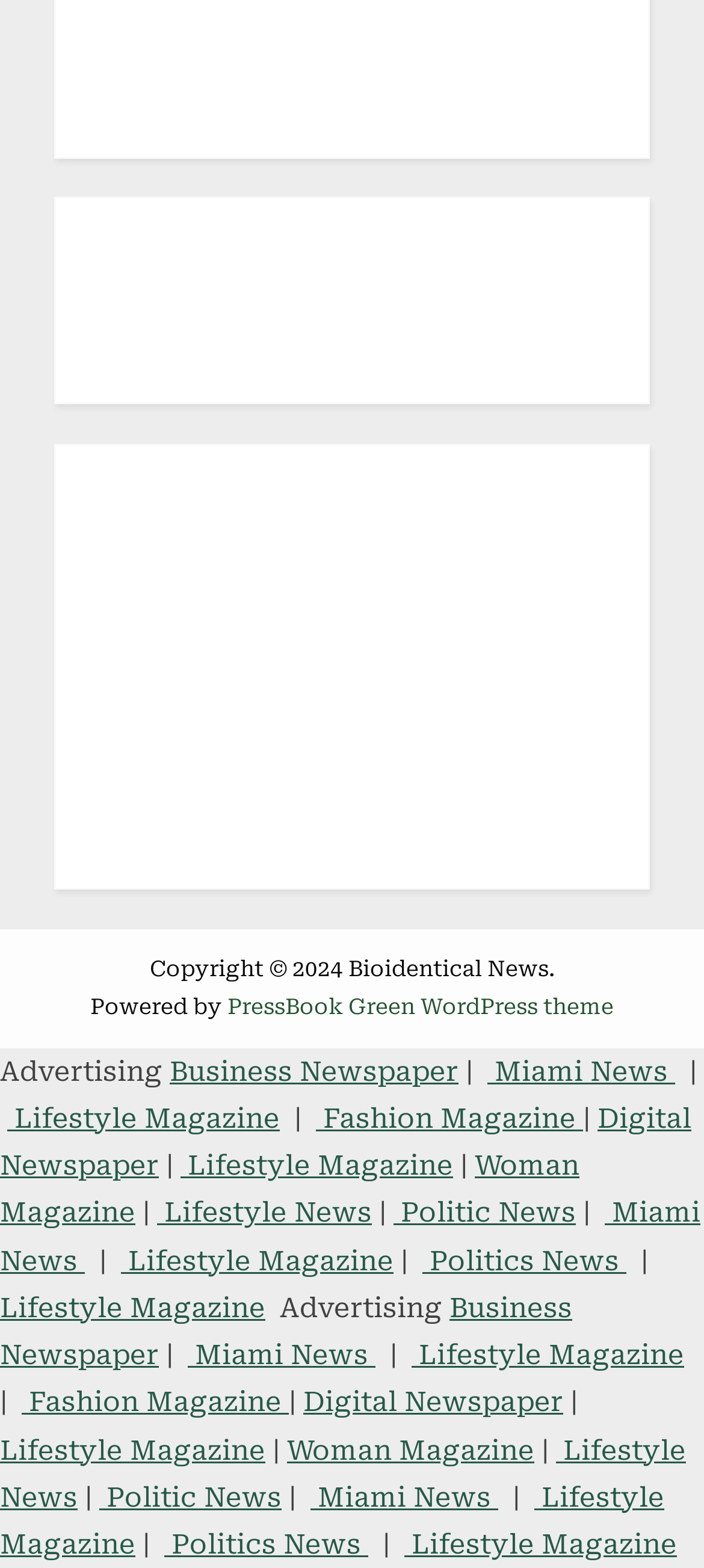Give a one-word or one-phrase response to the question:
How many image elements are there on this webpage?

2